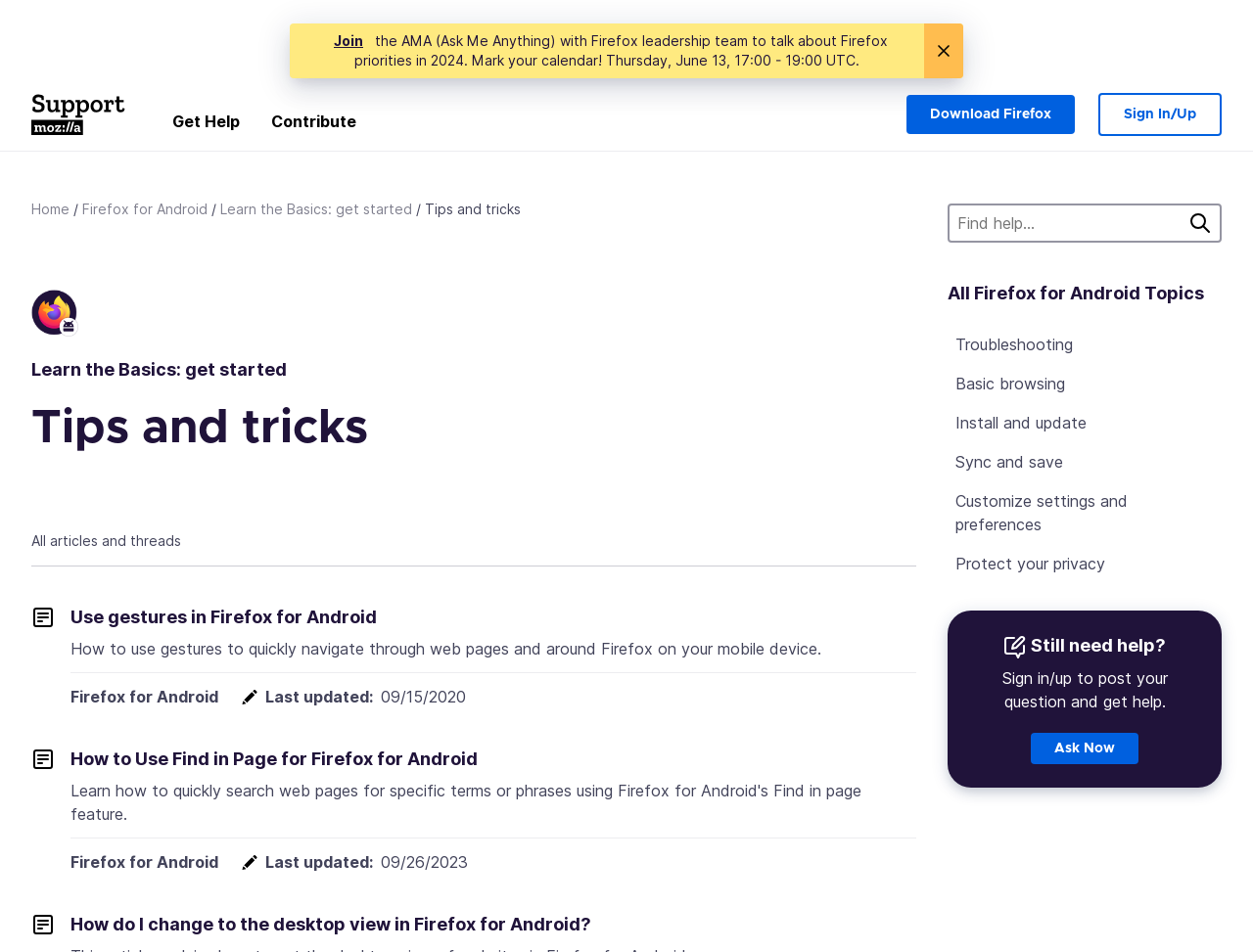Based on the element description: "Protect your privacy", identify the UI element and provide its bounding box coordinates. Use four float numbers between 0 and 1, [left, top, right, bottom].

[0.756, 0.576, 0.975, 0.608]